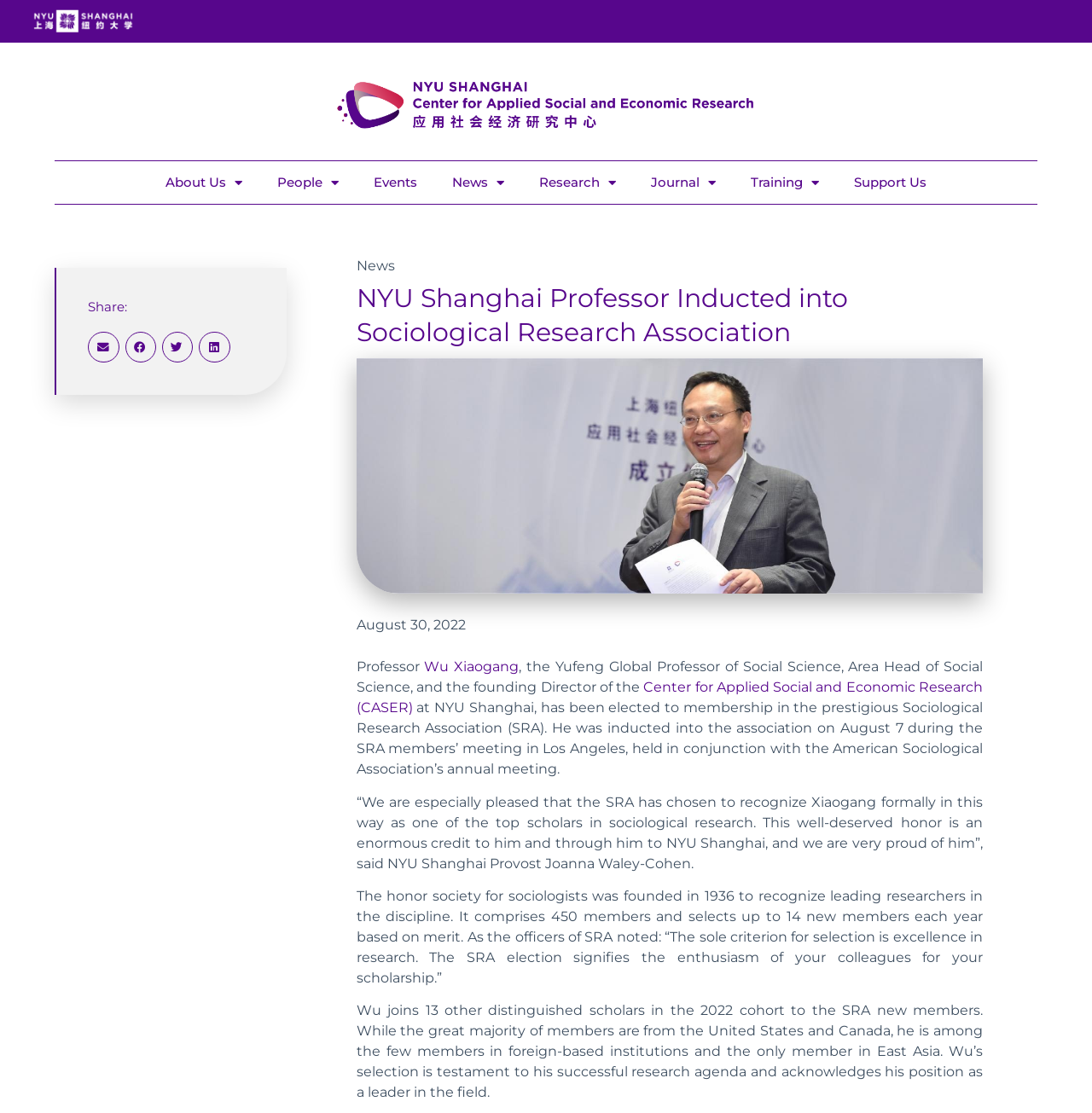Pinpoint the bounding box coordinates of the clickable area needed to execute the instruction: "Explore the Center for Applied Social and Economic Research (CASER)". The coordinates should be specified as four float numbers between 0 and 1, i.e., [left, top, right, bottom].

[0.326, 0.61, 0.9, 0.643]